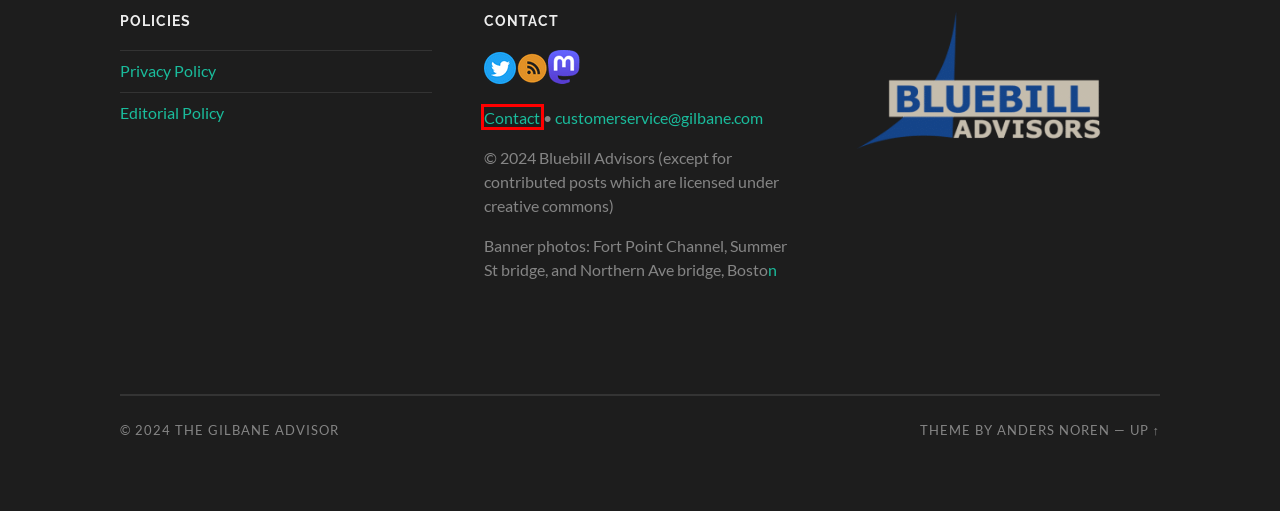You are presented with a screenshot of a webpage containing a red bounding box around a particular UI element. Select the best webpage description that matches the new webpage after clicking the element within the bounding box. Here are the candidates:
A. Gilbane Advisor
B. Content technology news Archives | The Gilbane Advisor
C. Bluebill Advisors - The Gilbane Advisor
D. Gilbane Resources
E. The Gilbane Advisor
F. Contact
G. Editorial Policy
H. Privacy policy

F